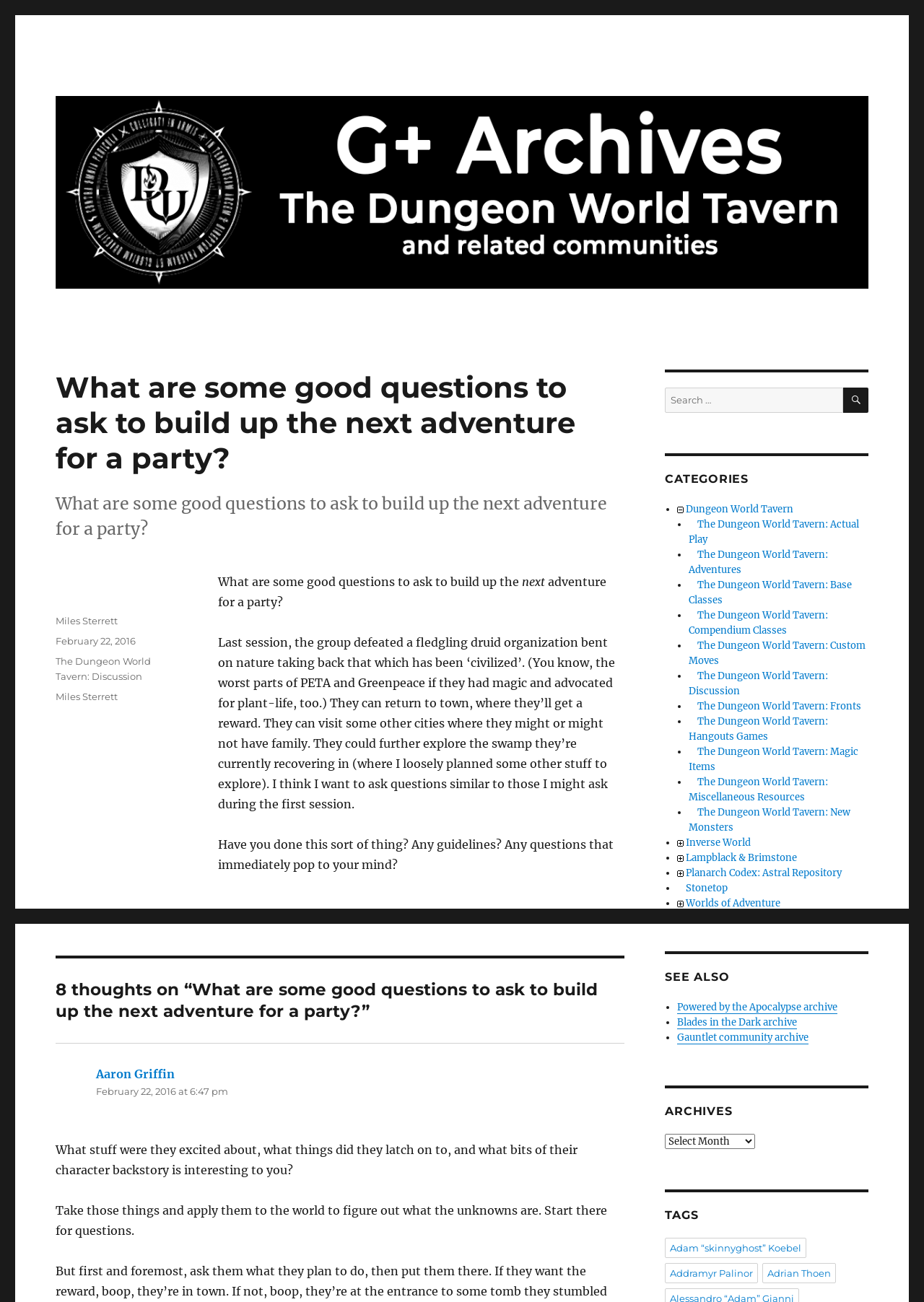Determine the main headline from the webpage and extract its text.

What are some good questions to ask to build up the next adventure for a party?